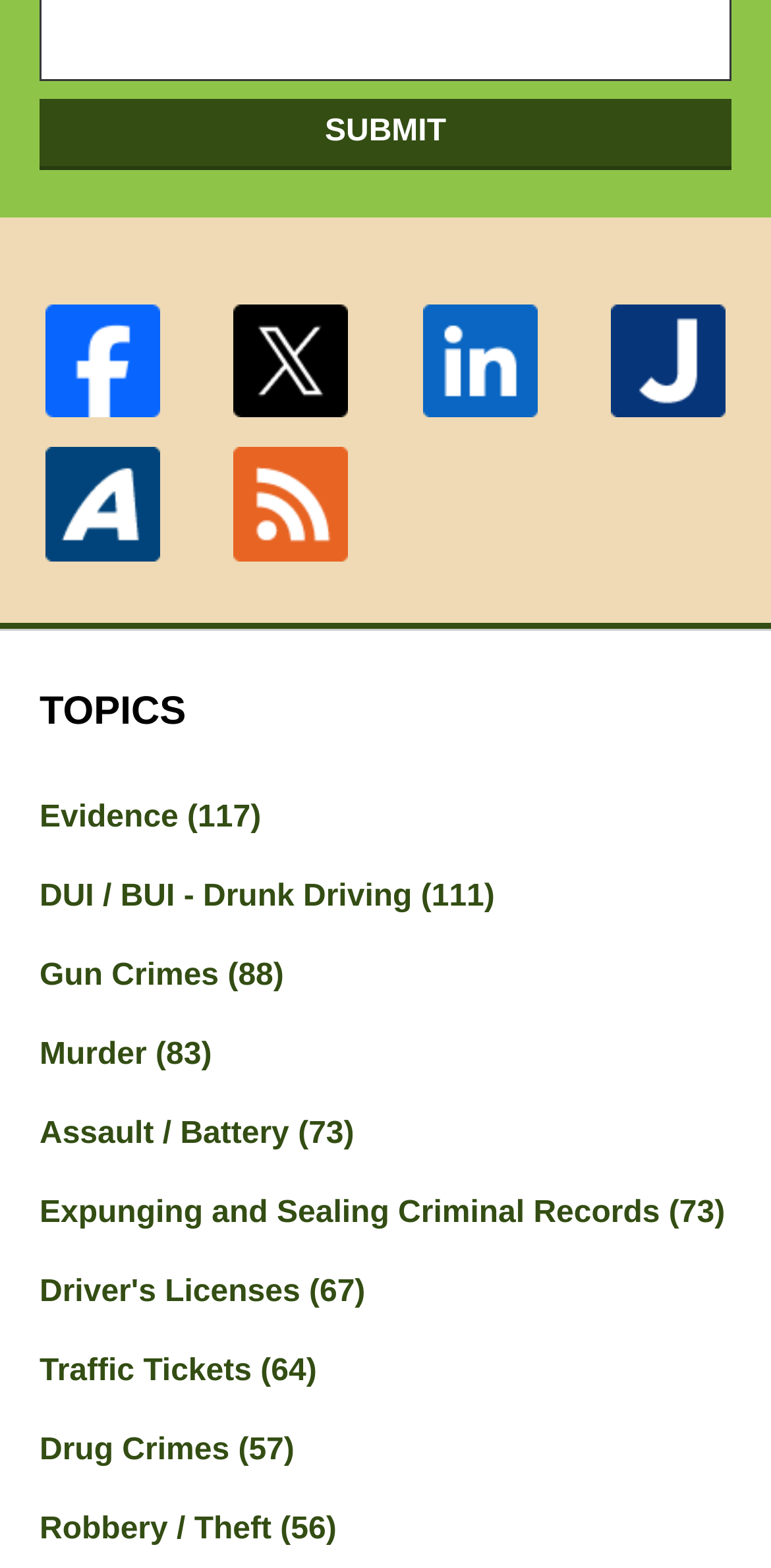Using the information in the image, could you please answer the following question in detail:
What is the topic with the most links?

I looked at the links with numbers in parentheses and found that 'Evidence (117)' has the highest number, indicating it has the most links.